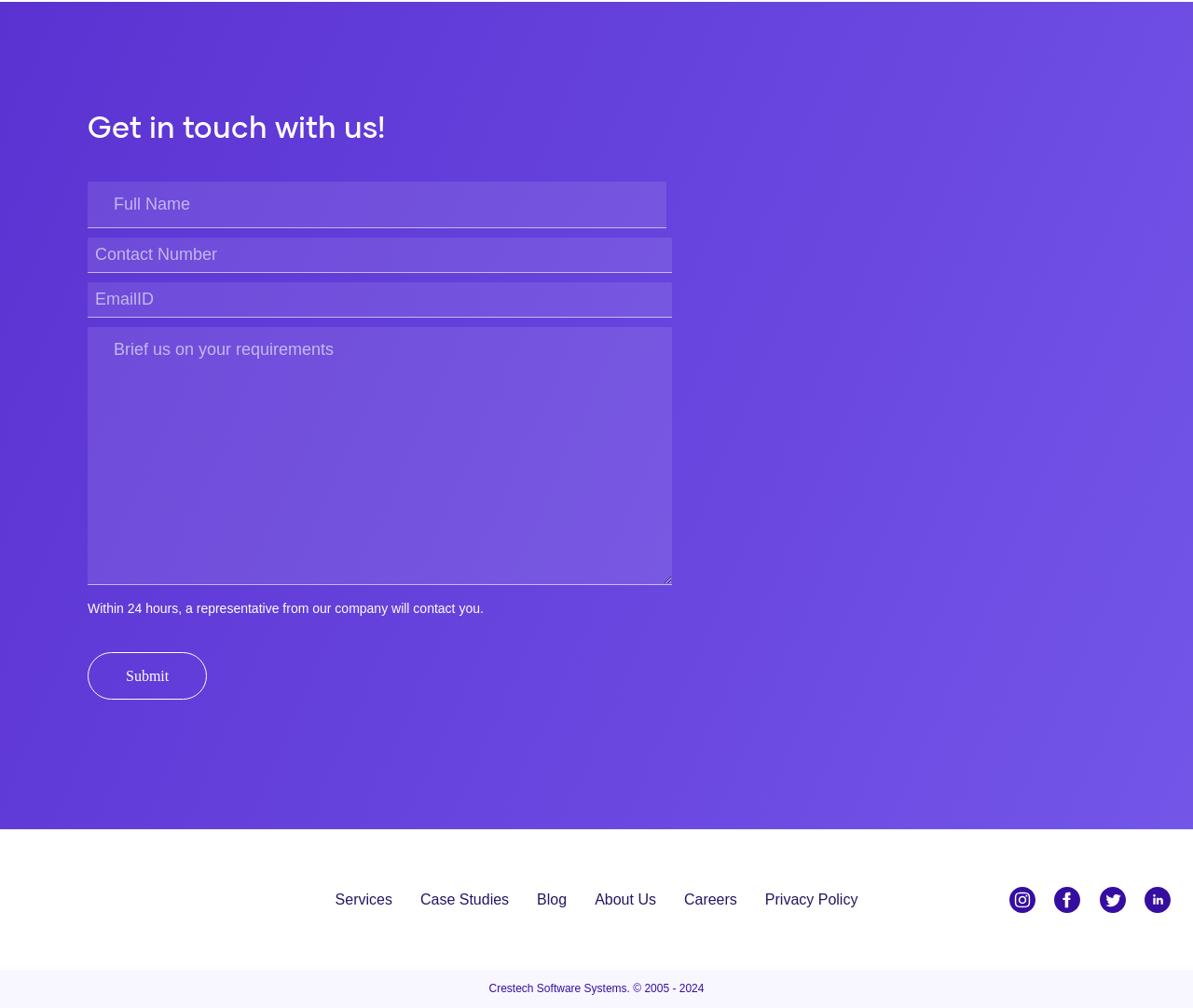Locate the UI element that matches the description name="input_1.3" placeholder="Full Name" in the webpage screenshot. Return the bounding box coordinates in the format (top-left x, top-left y, bottom-right x, bottom-right y), with values ranging from 0 to 1.

[0.073, 0.18, 0.558, 0.227]